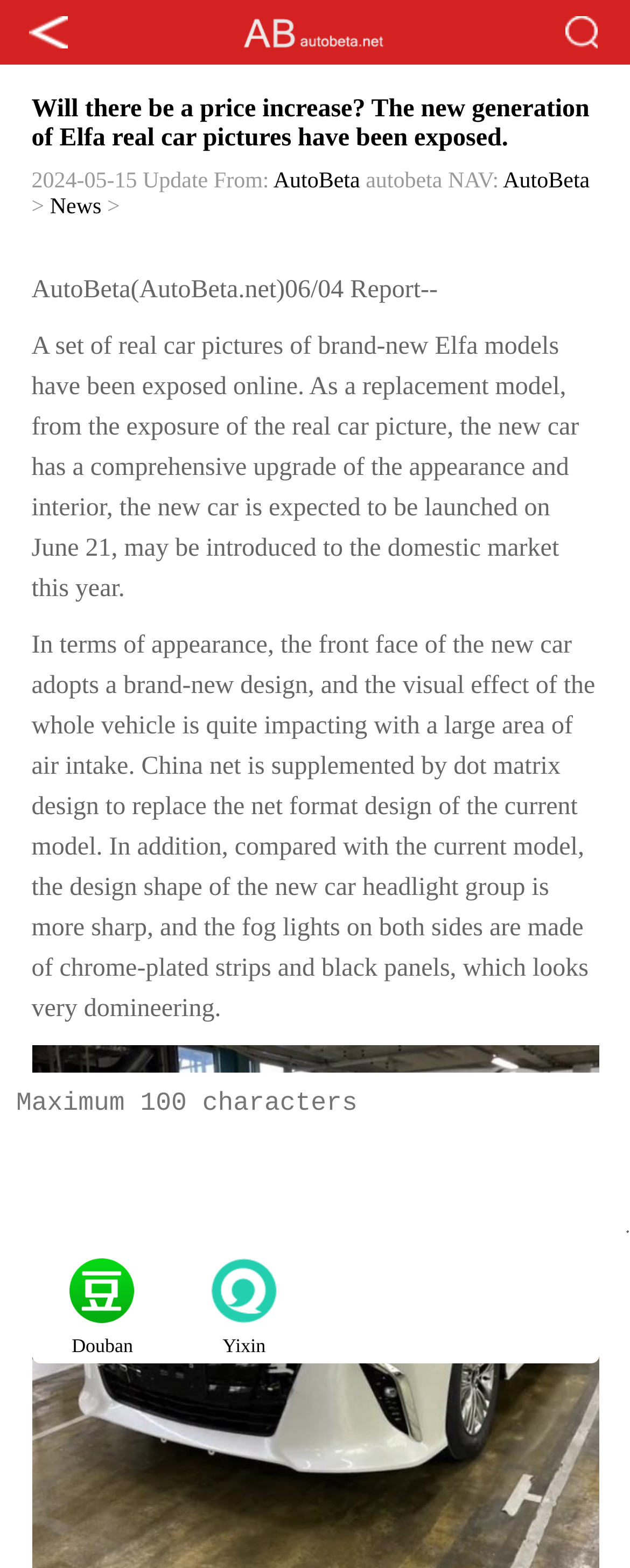Can you provide the bounding box coordinates for the element that should be clicked to implement the instruction: "Click on the news link"?

[0.079, 0.124, 0.161, 0.14]